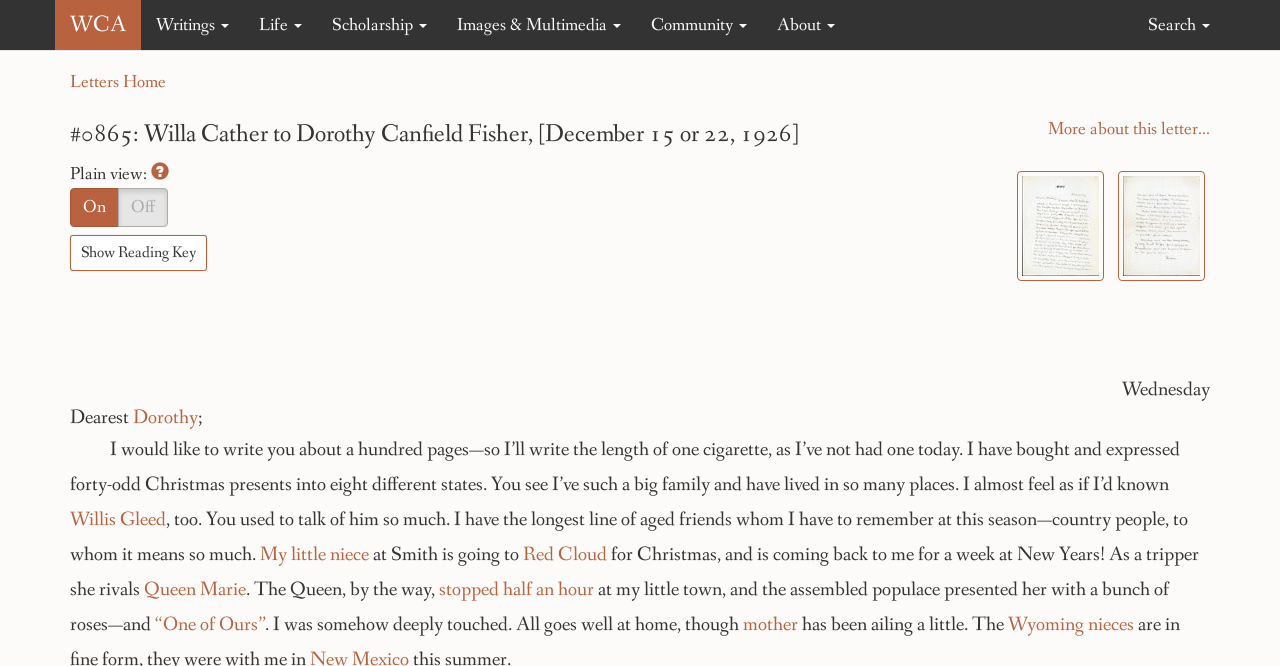How many images of the letter's pages are available?
Give a comprehensive and detailed explanation for the question.

I counted the number of image elements related to the letter's pages and found two images, one with the link 'Image of page of Willa Cather to Dorothy Canfield Fisher, [December 15 or 22, 1926]' and another with the same link but with a different page number.